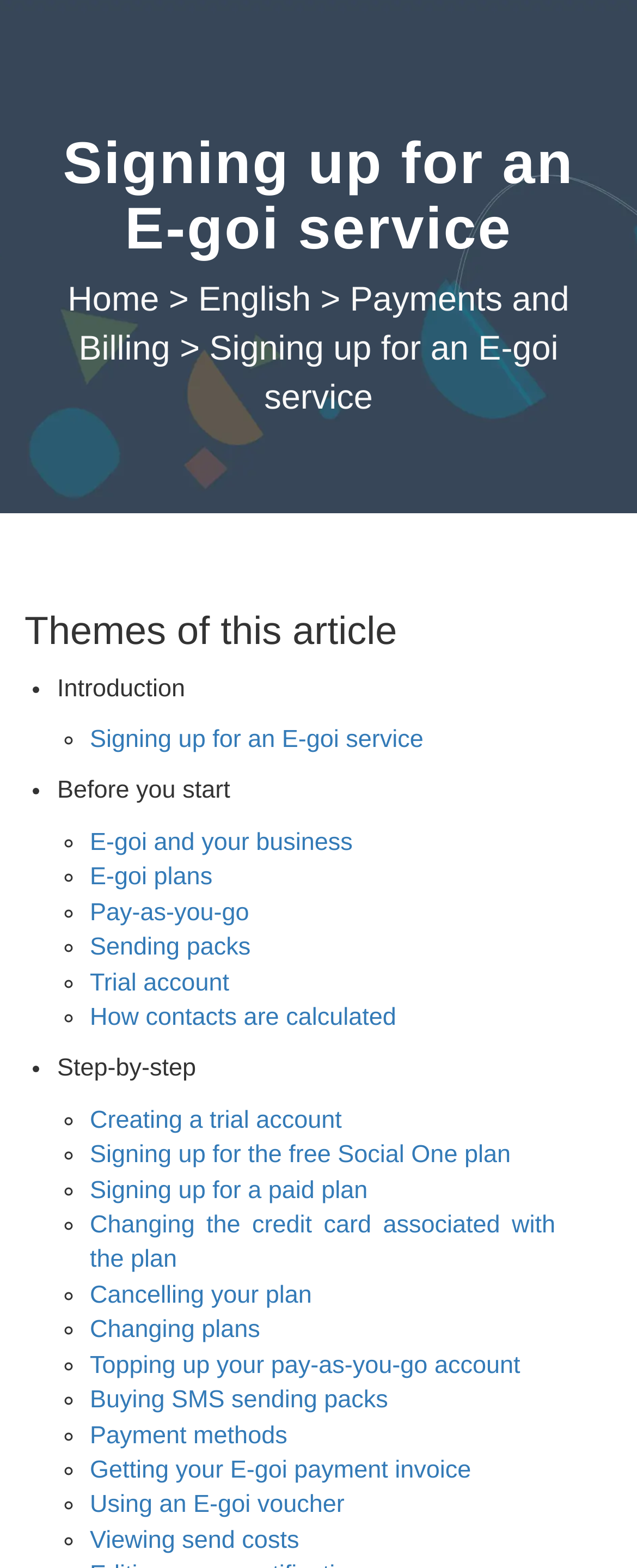What is the company name of the fiscal information?
Based on the visual content, answer with a single word or a brief phrase.

E-goi, Lda